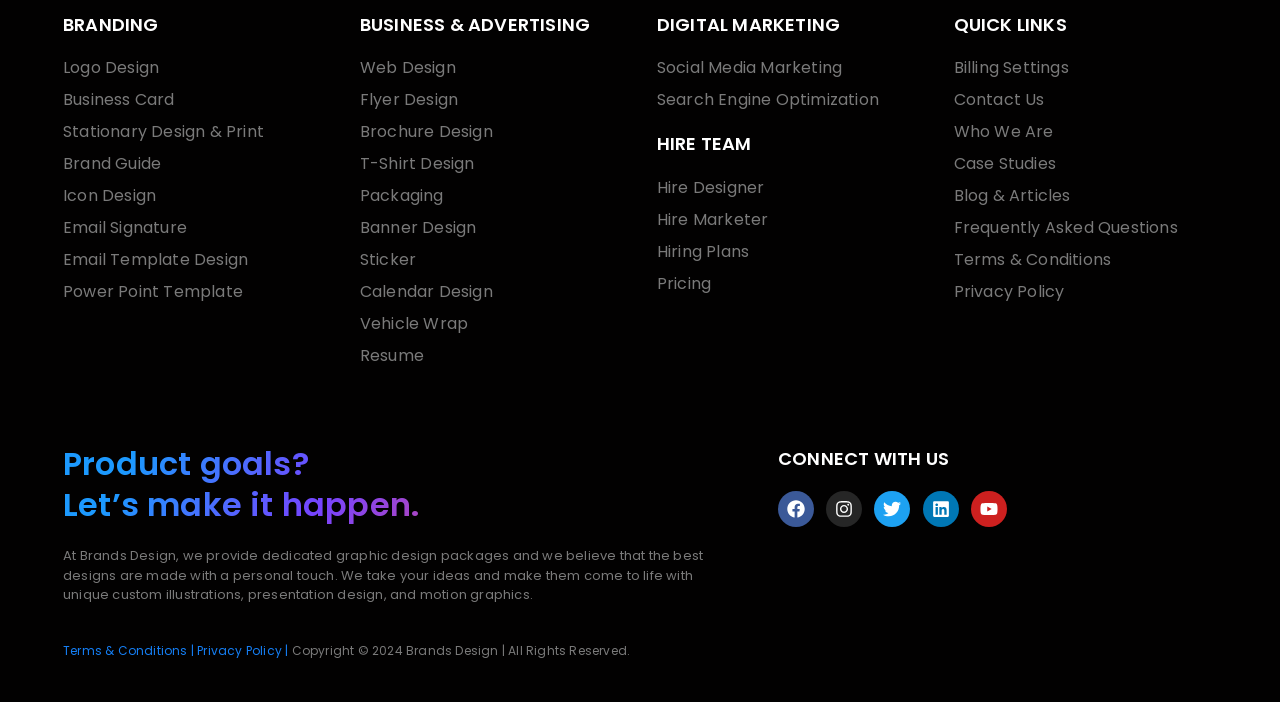How many links are there under 'DIGITAL MARKETING'?
Using the details shown in the screenshot, provide a comprehensive answer to the question.

I counted the number of links under the 'DIGITAL MARKETING' heading and found that there are two links, namely 'Social Media Marketing' and 'Search Engine Optimization'.